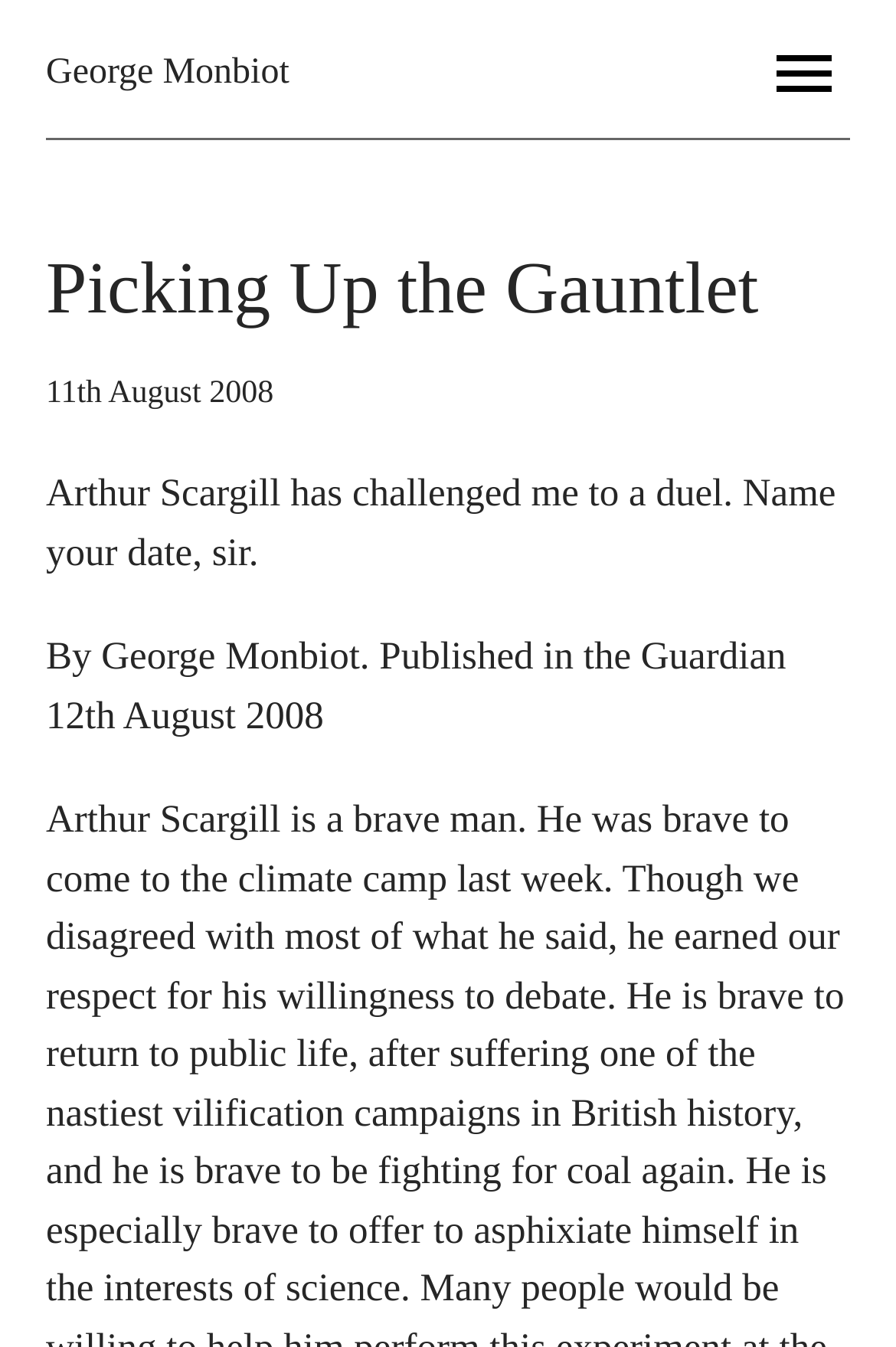Give a detailed account of the webpage's layout and content.

The webpage appears to be an article written by George Monbiot, titled "Picking Up the Gauntlet". At the top-left corner, there is a link to the author's name, "George Monbiot". Next to it, there is an unchecked checkbox labeled "Menu". 

Below the author's link, there is a header section that spans almost the entire width of the page. Within this section, the article title "Picking Up the Gauntlet" is prominently displayed. To the right of the title, there is a "Posted on" label, followed by the date "11th August 2008". 

The main content of the article starts below the header section. The first paragraph begins with the sentence "Arthur Scargill has challenged me to a duel. Name your date, sir." This is followed by a second paragraph that reads "By George Monbiot. Published in the Guardian 12th August 2008".